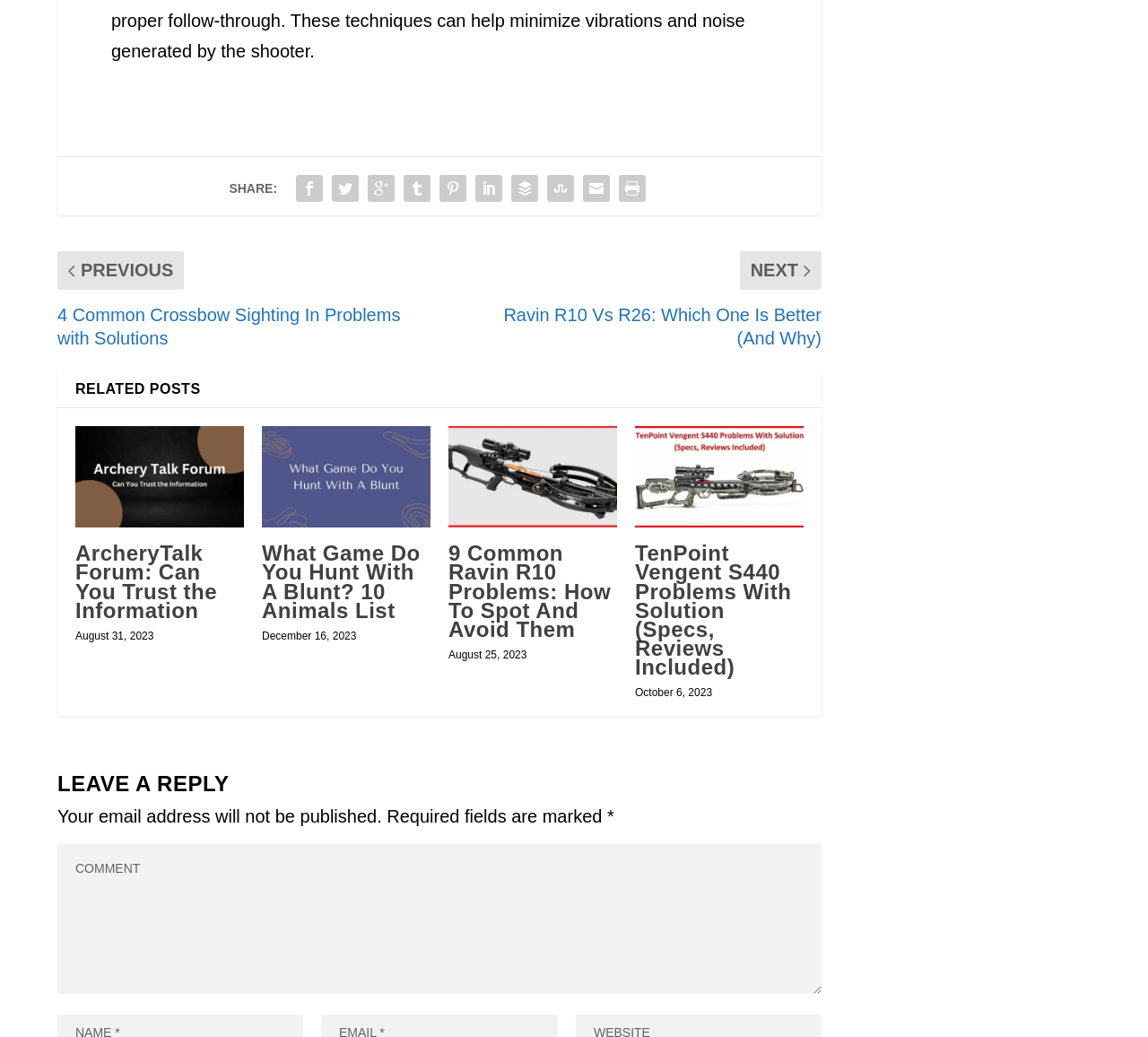Provide the bounding box coordinates for the specified HTML element described in this description: "input value="COMMENT" name="comment"". The coordinates should be four float numbers ranging from 0 to 1, in the format [left, top, right, bottom].

[0.05, 0.813, 0.716, 0.958]